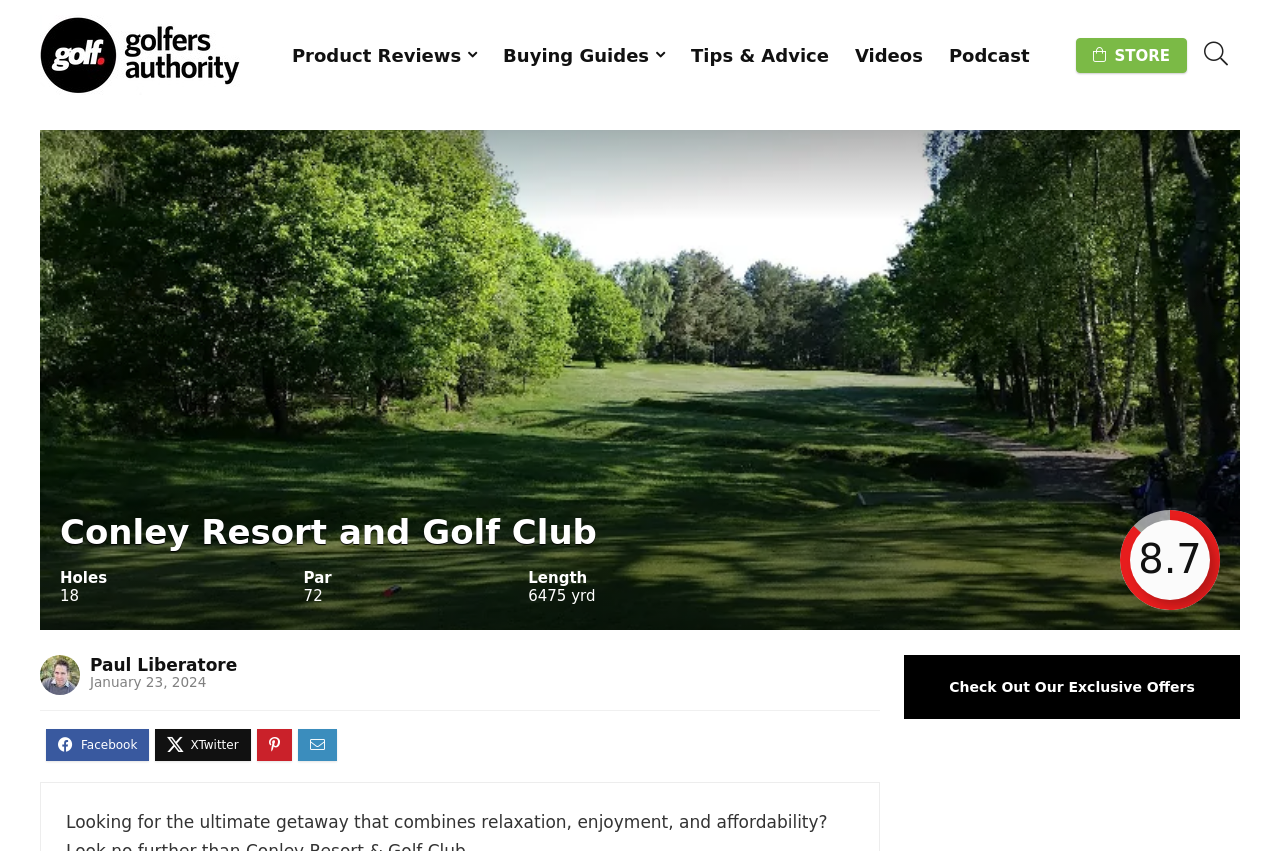Please indicate the bounding box coordinates of the element's region to be clicked to achieve the instruction: "Click on Golfers Authority". Provide the coordinates as four float numbers between 0 and 1, i.e., [left, top, right, bottom].

[0.031, 0.007, 0.188, 0.028]